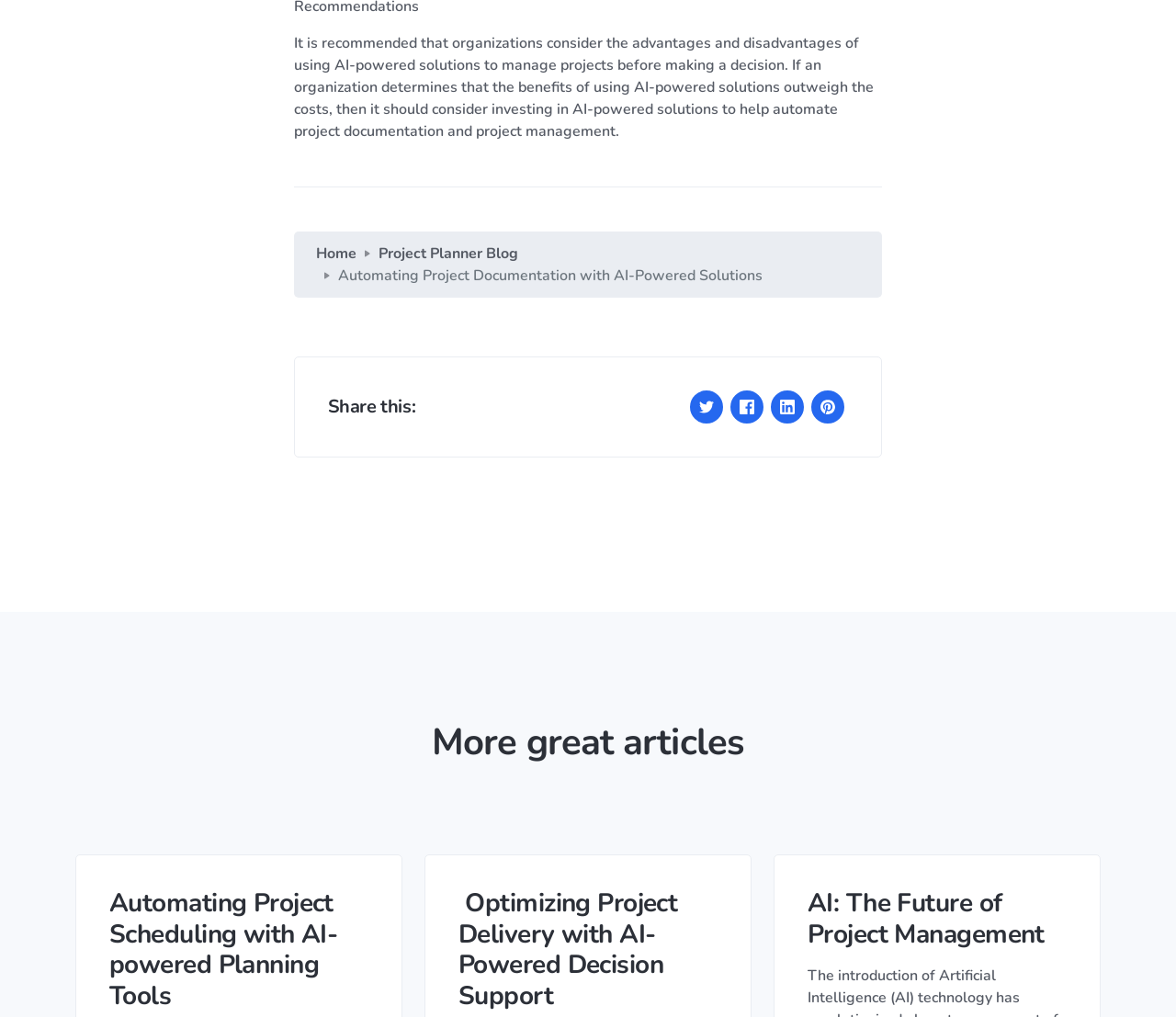Using the provided element description: "Privacy Policy", identify the bounding box coordinates. The coordinates should be four floats between 0 and 1 in the order [left, top, right, bottom].

None